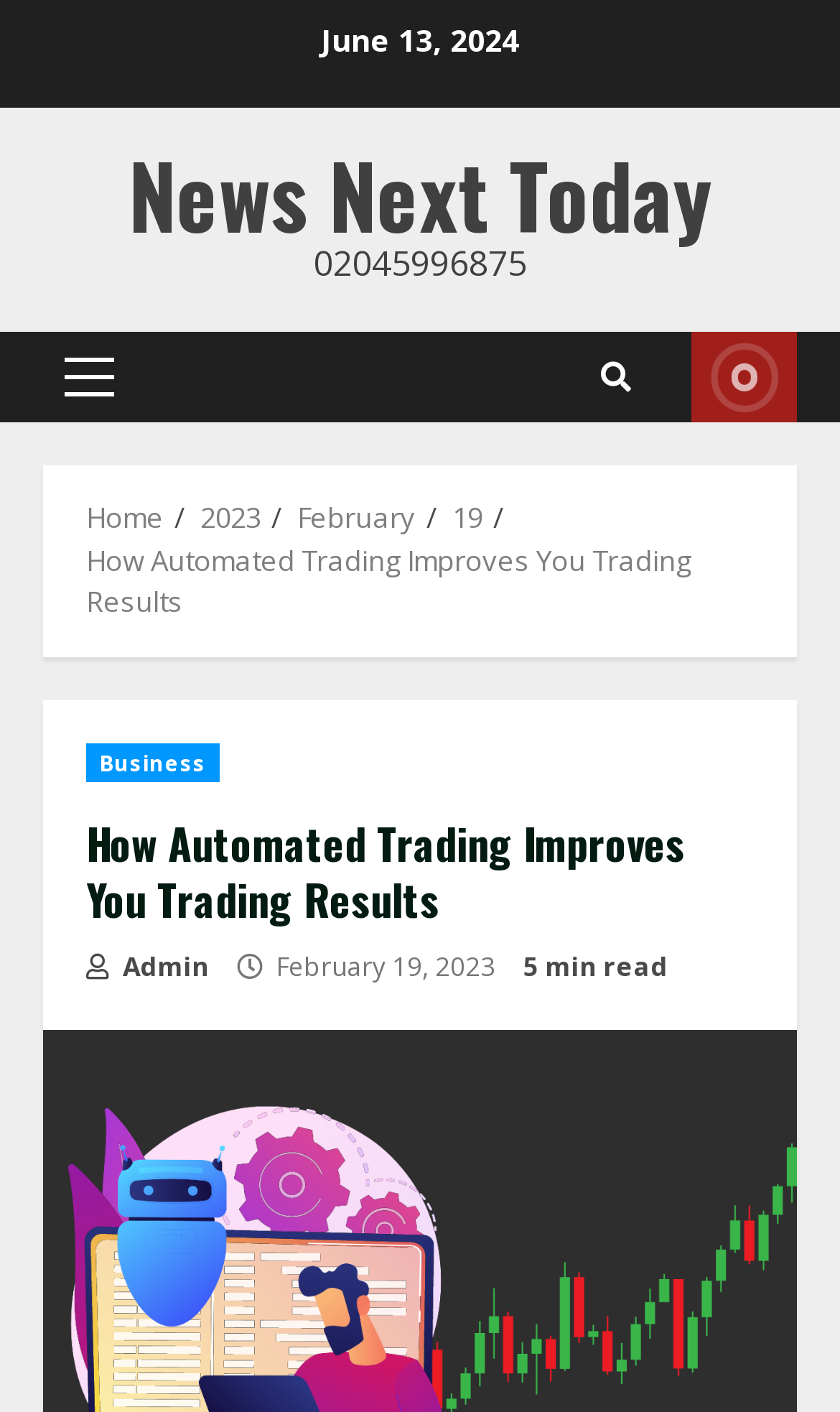Identify the bounding box coordinates of the clickable region to carry out the given instruction: "Toggle the menu".

None